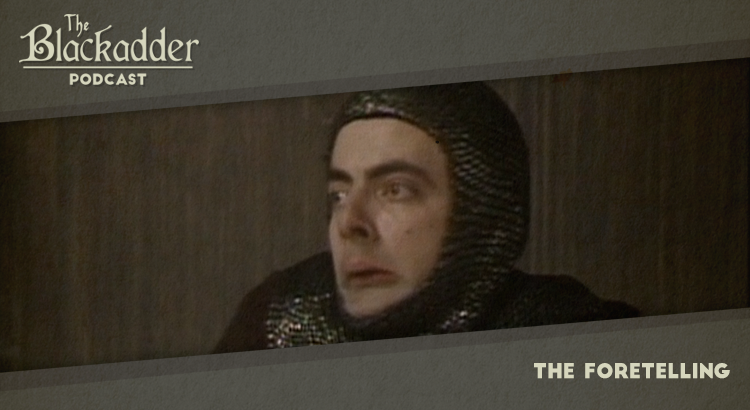Give a detailed account of the contents of the image.

The image features a scene from "The Blackadder Podcast," specifically highlighting Episode 21 titled "The Foretelling." In this frame, a character, depicted in a chainmail armor, displays an expression of surprise or concern as he reacts to a scenario likely unfolding in the series. The background is muted, allowing the character's features and emotions to take center stage. The top of the image showcases the podcast logo "The Blackadder Podcast" in an elegant font, while the episode title "THE FORETELLING" is prominently displayed at the bottom, indicating the theme of this episode that introduces pivotal characters and comedic elements. This episode is noted for establishing key story arcs and character dynamics within the series.